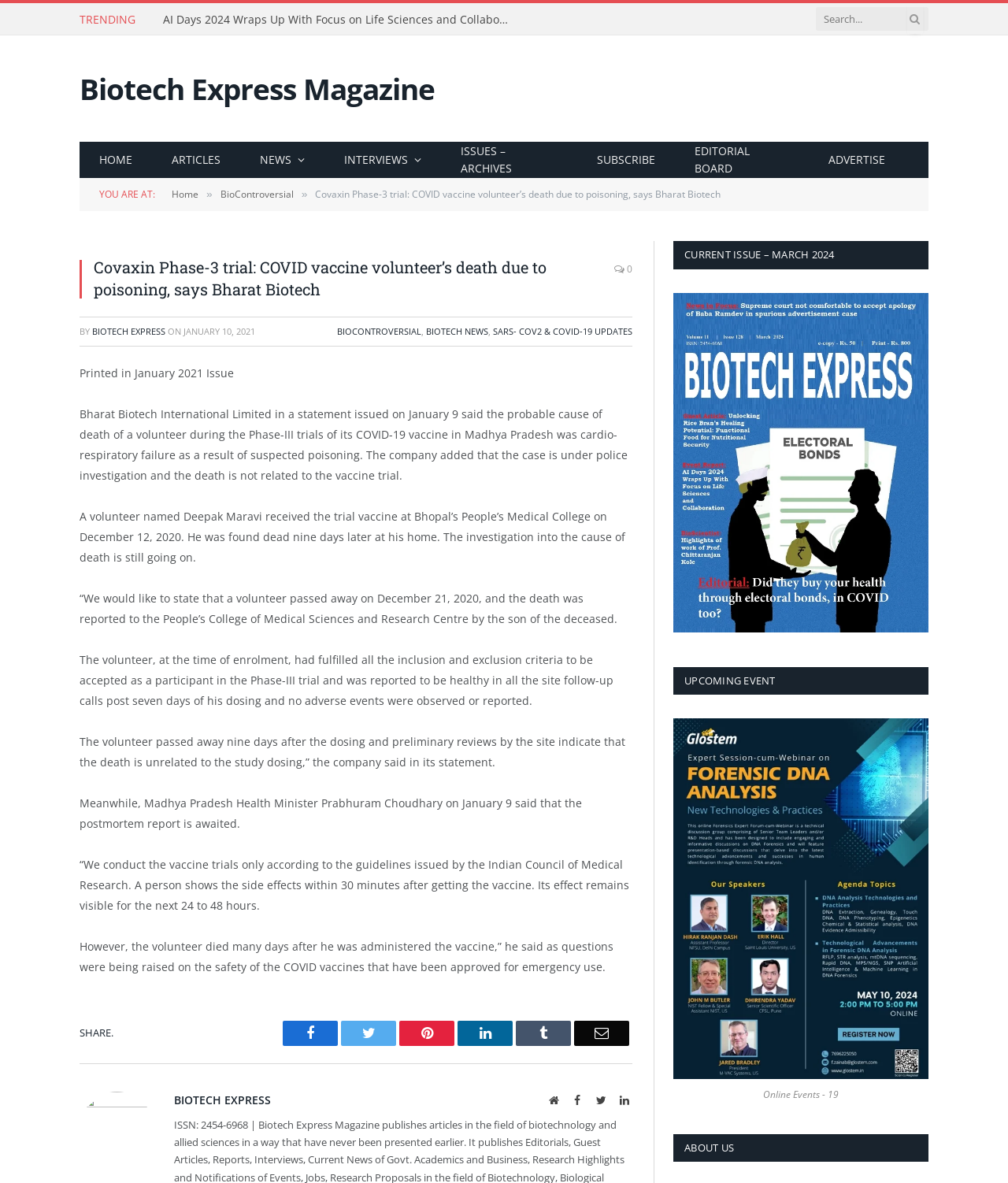Please identify the bounding box coordinates of the element that needs to be clicked to perform the following instruction: "Read the news about COVID vaccine volunteer’s death".

[0.079, 0.204, 0.627, 0.826]